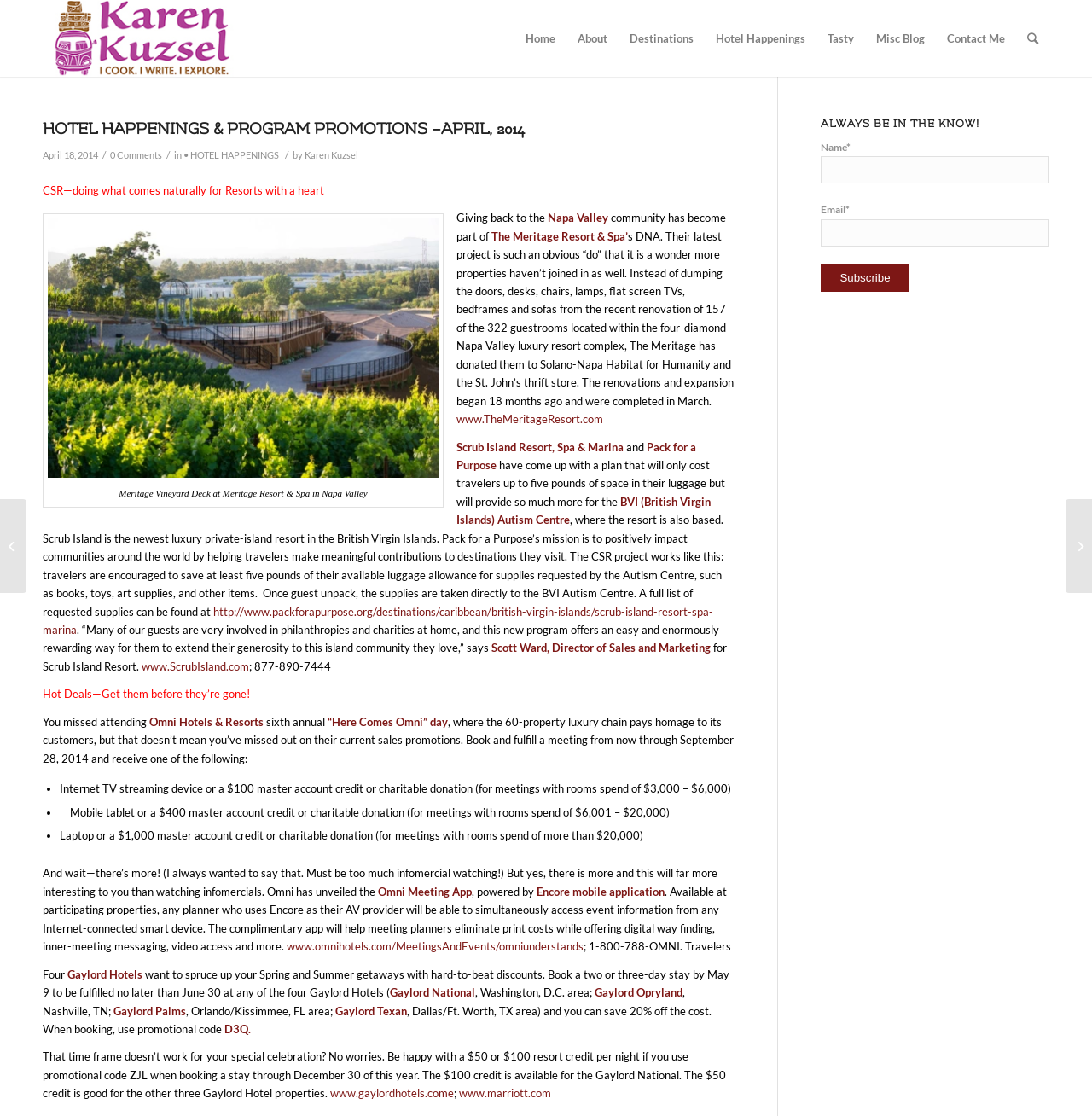Locate the bounding box coordinates of the element that should be clicked to fulfill the instruction: "Visit the website of Scrub Island Resort".

[0.13, 0.591, 0.228, 0.603]